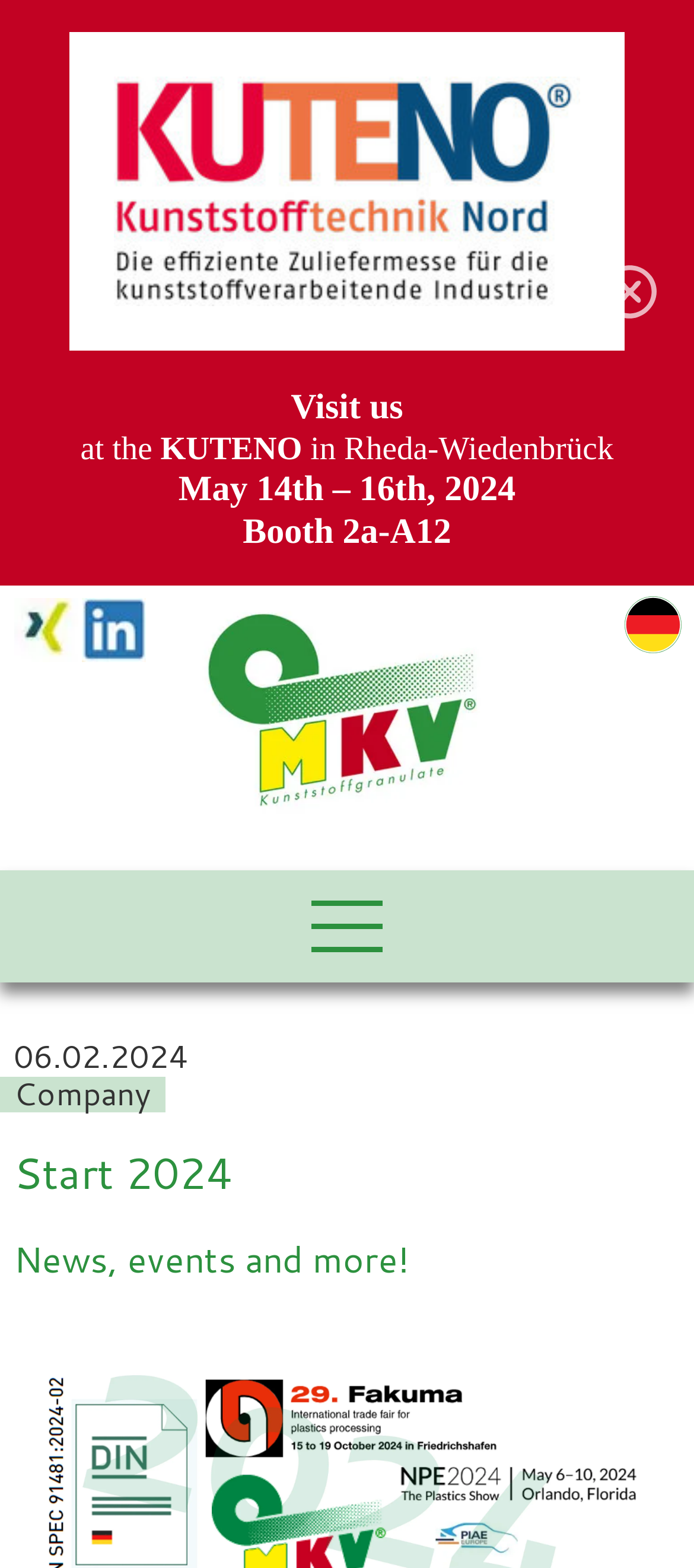Give the bounding box coordinates for this UI element: "de". The coordinates should be four float numbers between 0 and 1, arranged as [left, top, right, bottom].

[0.901, 0.381, 0.983, 0.417]